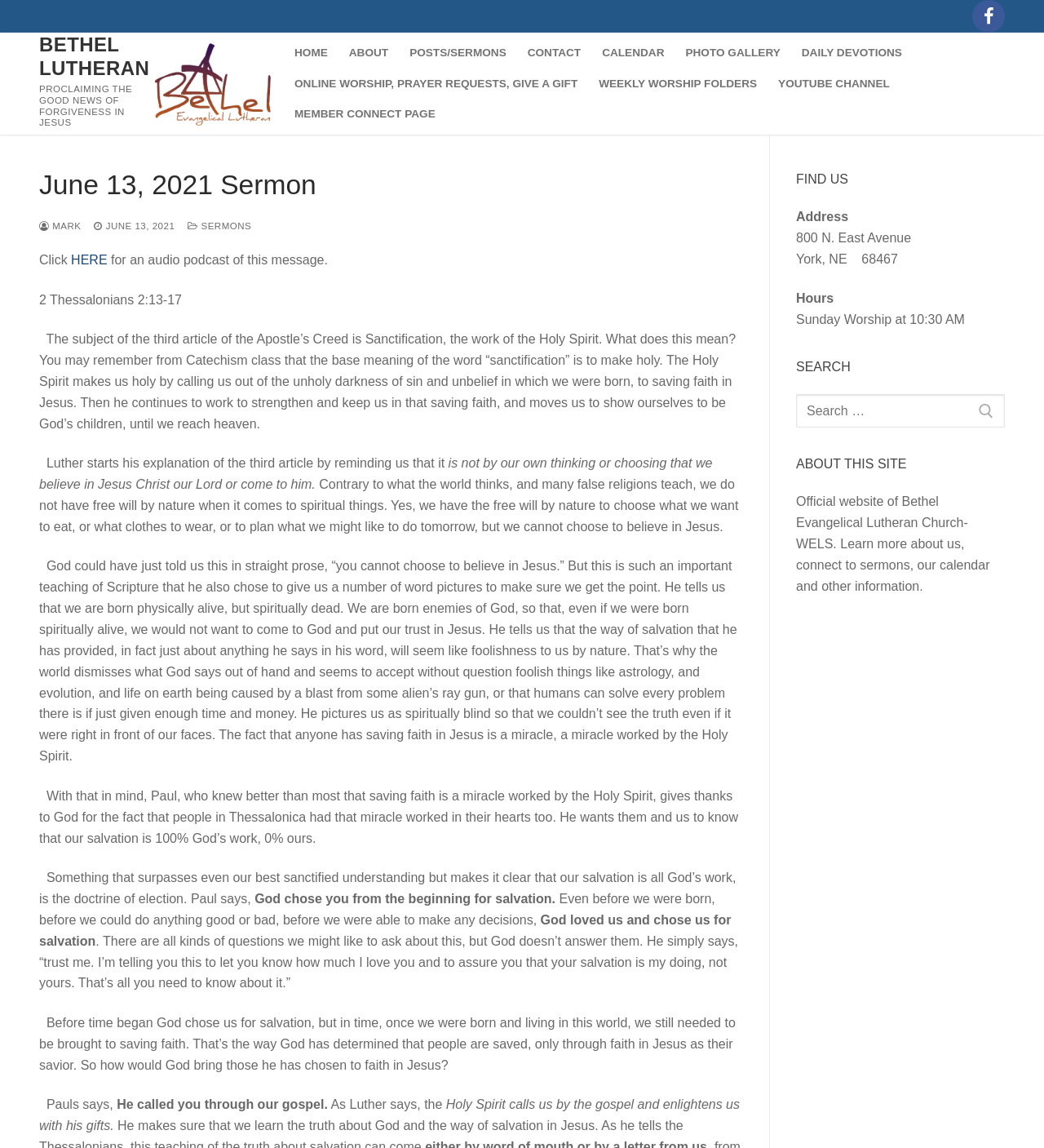What is the purpose of the website?
Refer to the image and give a detailed answer to the question.

The purpose of the website can be inferred from the text 'Official website of Bethel Evangelical Lutheran Church-WELS. Learn more about us, connect to sermons, our calendar and other information.' which suggests that the website is meant to provide information about the church and its activities.